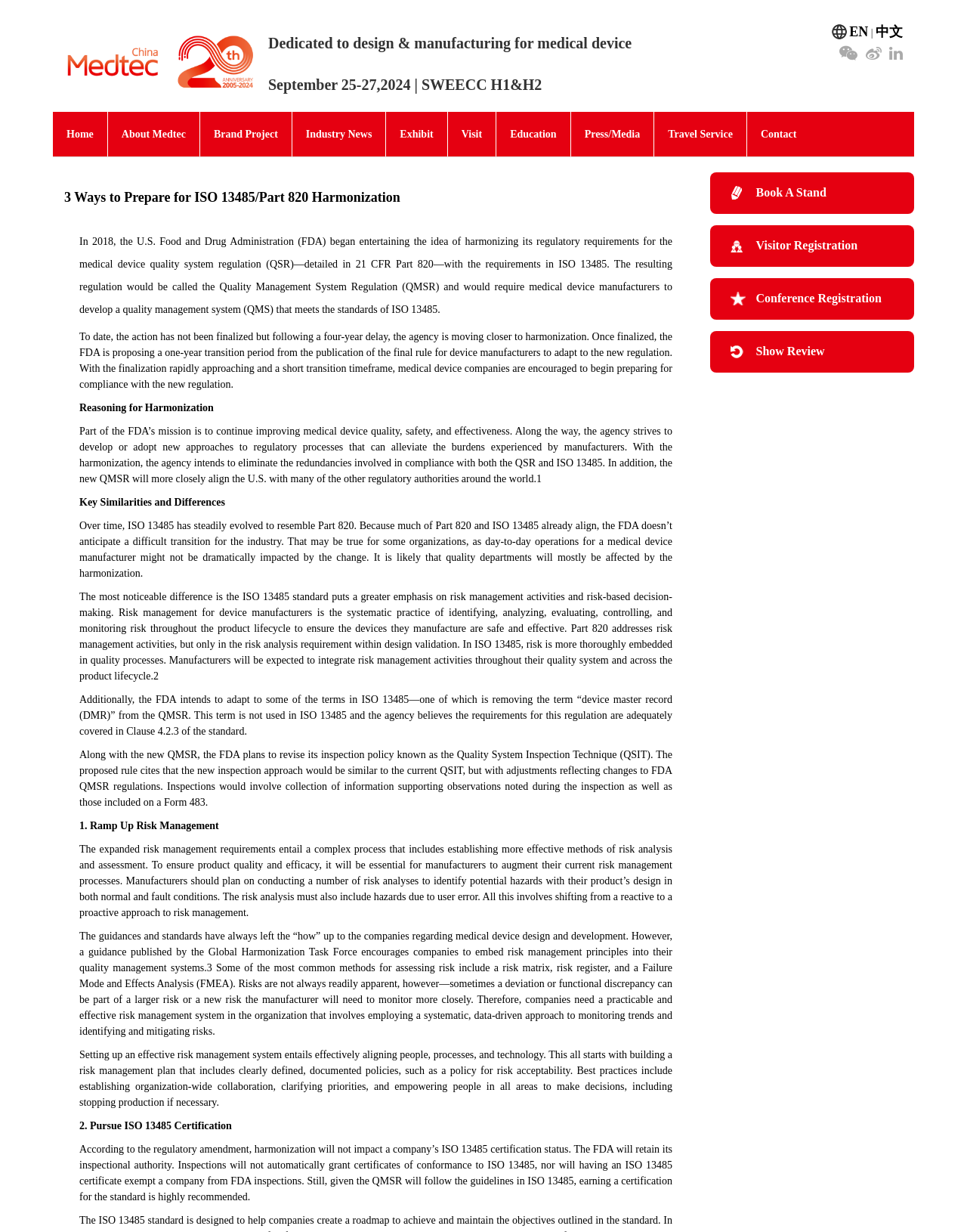Determine the bounding box coordinates of the UI element that matches the following description: "Brand Project". The coordinates should be four float numbers between 0 and 1 in the format [left, top, right, bottom].

[0.209, 0.091, 0.299, 0.127]